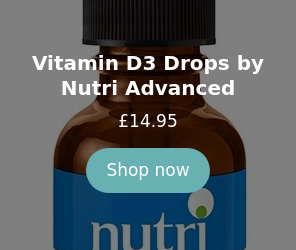Offer a thorough description of the image.

This image features a bottle of **Vitamin D3 Drops** produced by **Nutri Advanced**. The product is designed to support overall health and wellbeing. Priced at **£14.95**, it offers consumers an easy way to increase their Vitamin D intake, which is essential for maintaining healthy bones and immune function. The bottle is prominently displayed, showcasing a sleek, amber design with a black cap and a blue label featuring the brand name "nutri." Below the product details, a **"Shop now"** button invites potential customers to make a purchase directly through the site, emphasizing convenience and accessibility for interested buyers.